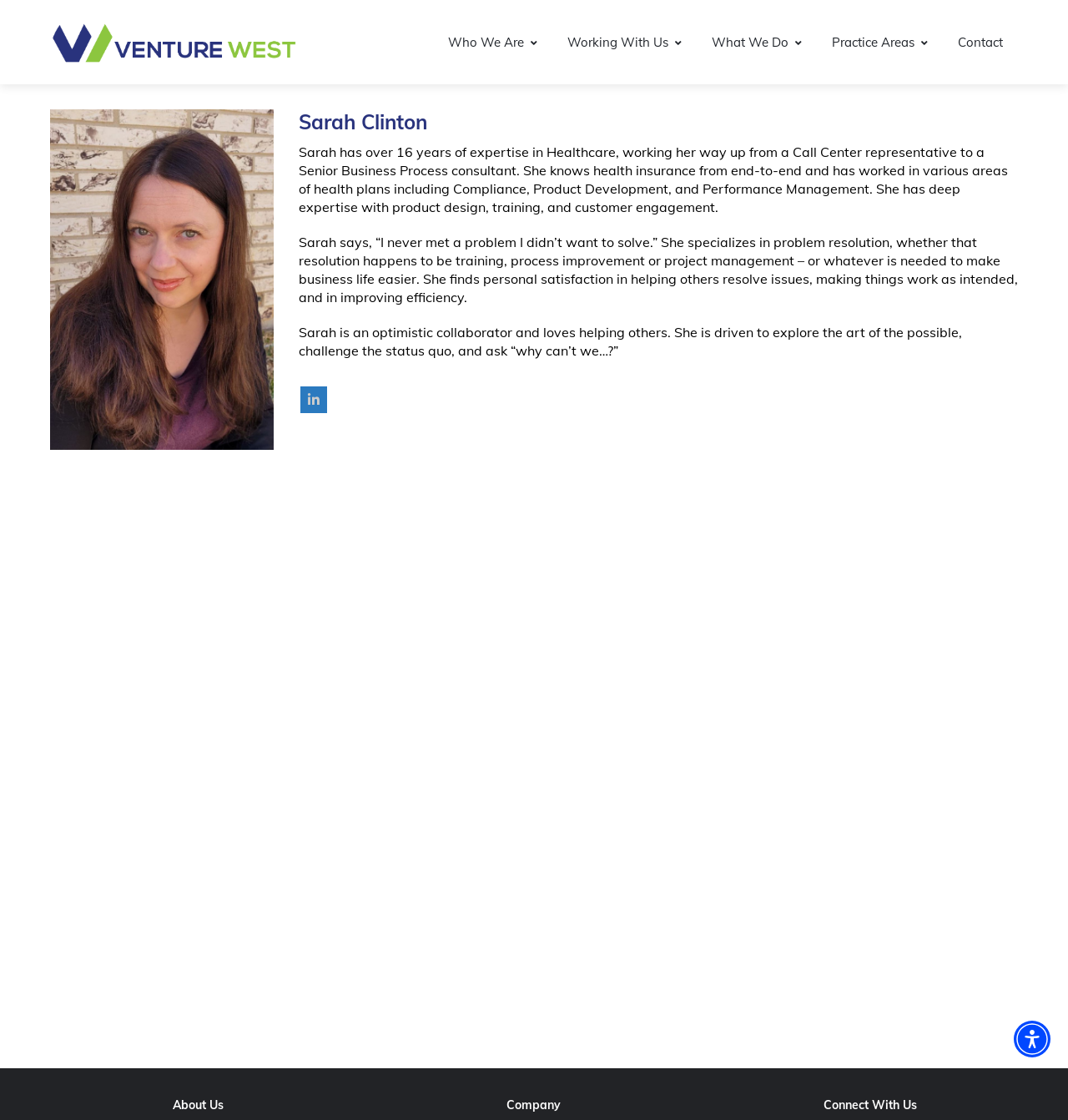Give a one-word or one-phrase response to the question:
What is Sarah Clinton's profession?

Business Process consultant